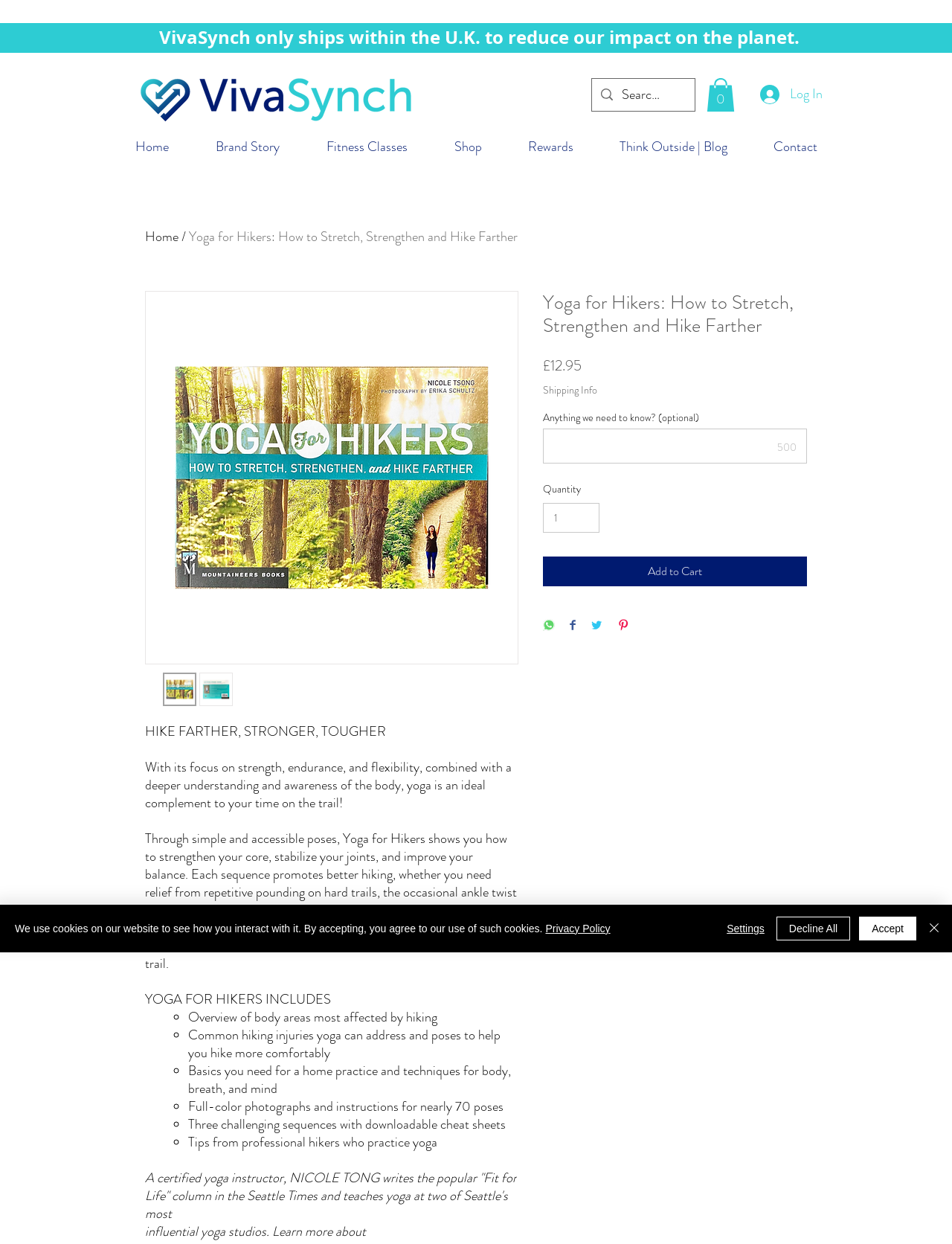Predict the bounding box coordinates for the UI element described as: "Follow on Following on". The coordinates should be four float numbers between 0 and 1, presented as [left, top, right, bottom].

None